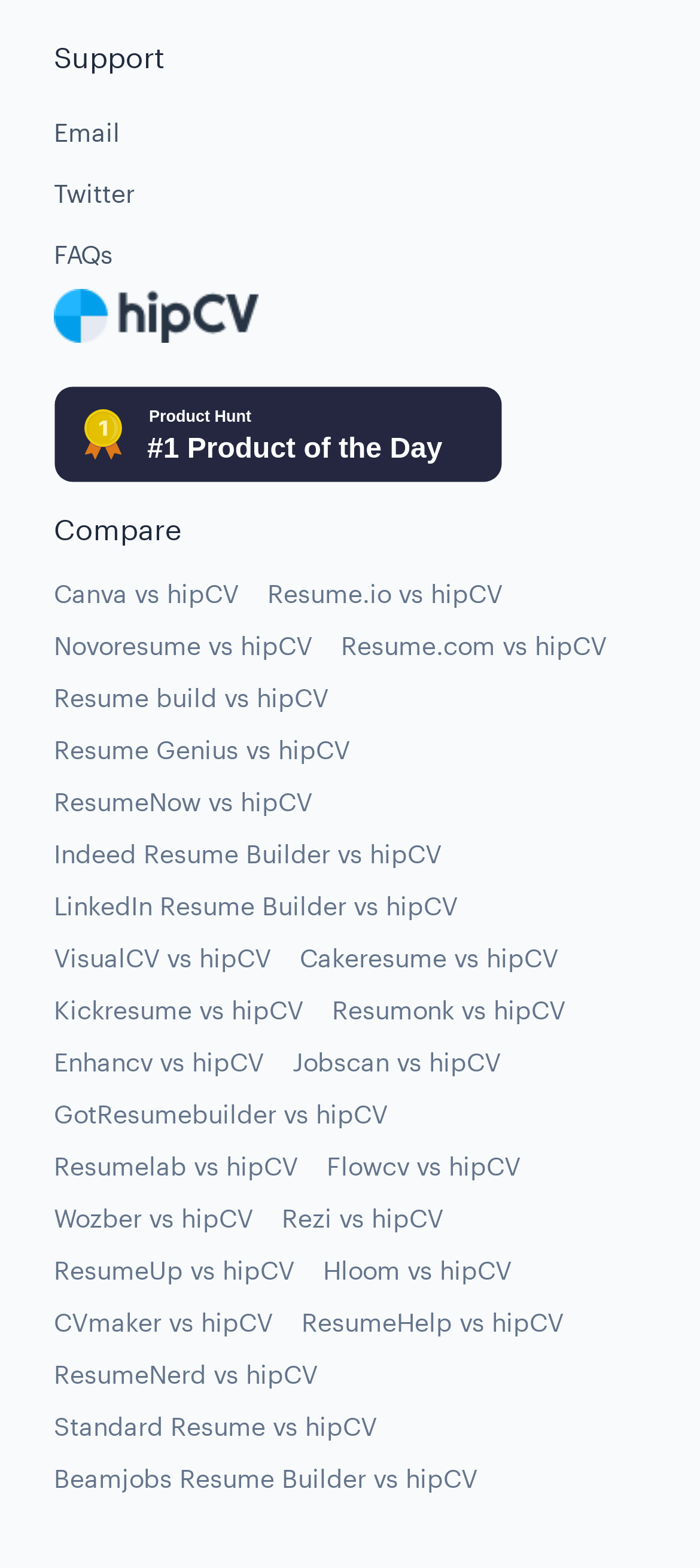Determine the bounding box coordinates of the region I should click to achieve the following instruction: "Click on hipCV Logo". Ensure the bounding box coordinates are four float numbers between 0 and 1, i.e., [left, top, right, bottom].

[0.077, 0.181, 0.369, 0.219]